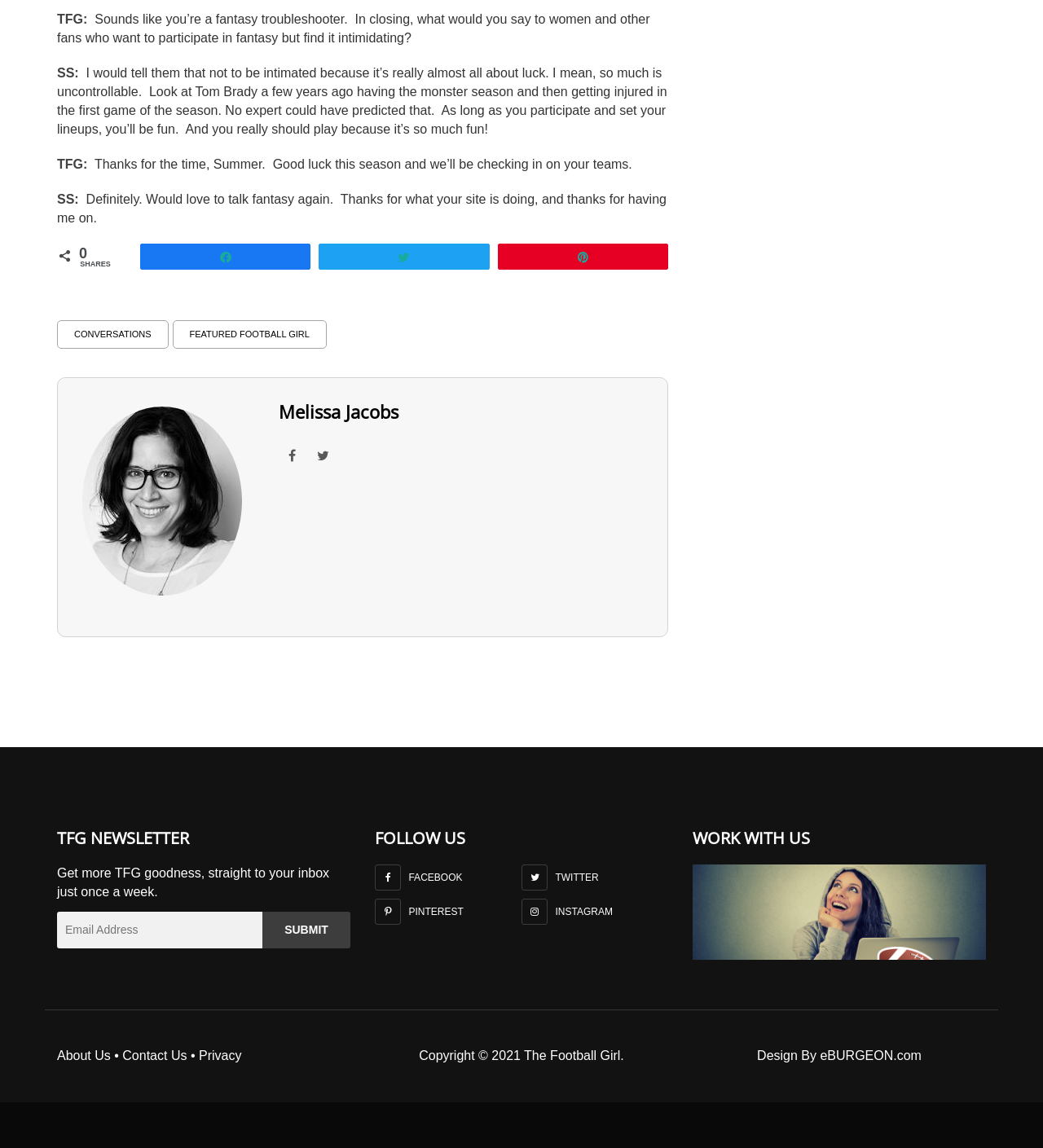Respond with a single word or phrase to the following question:
What is the name of the author of the article?

Melissa Jacobs